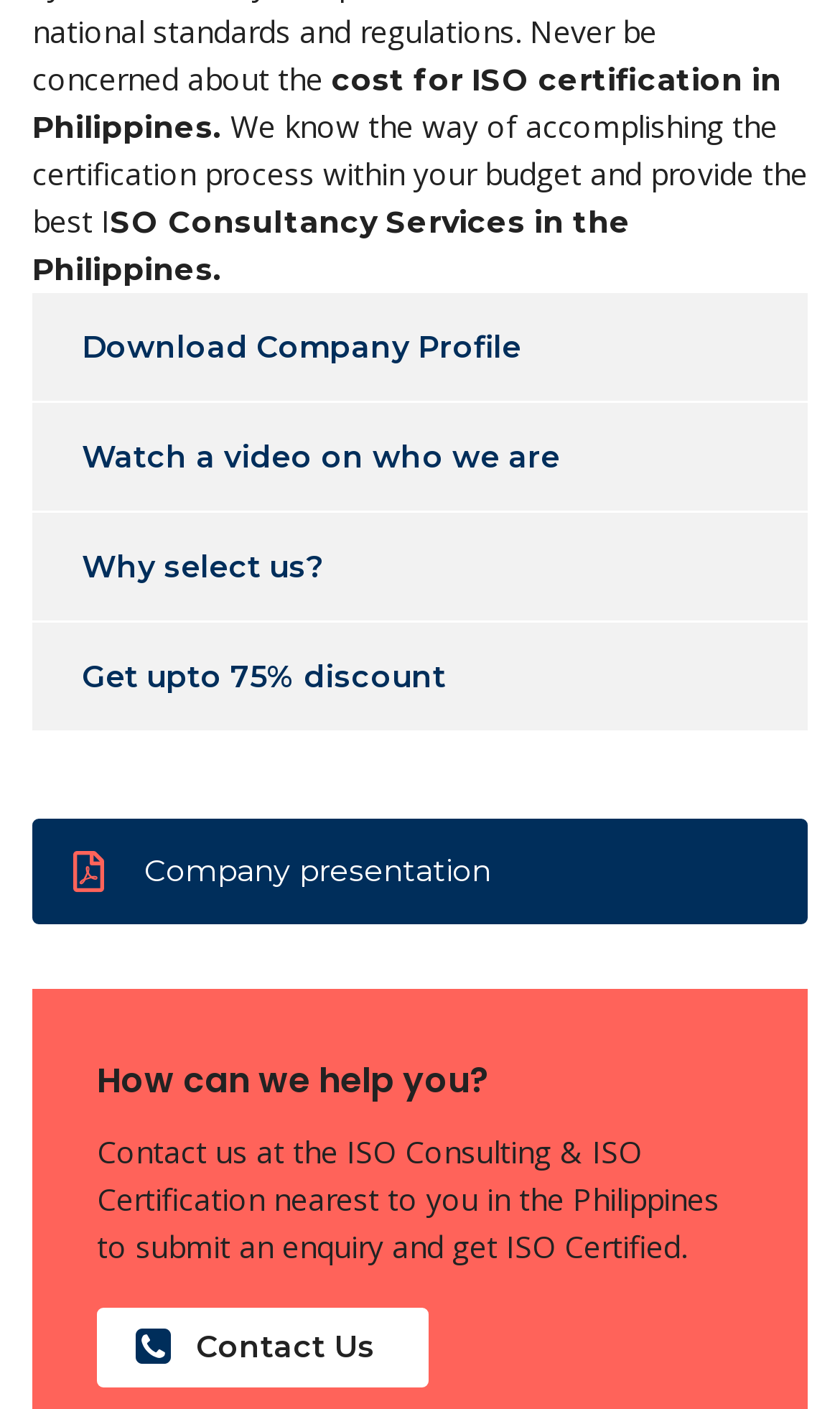What can I download from this webpage?
Provide a detailed and extensive answer to the question.

The webpage provides a 'Download Company Profile' link, which suggests that users can download the company's profile from this webpage.